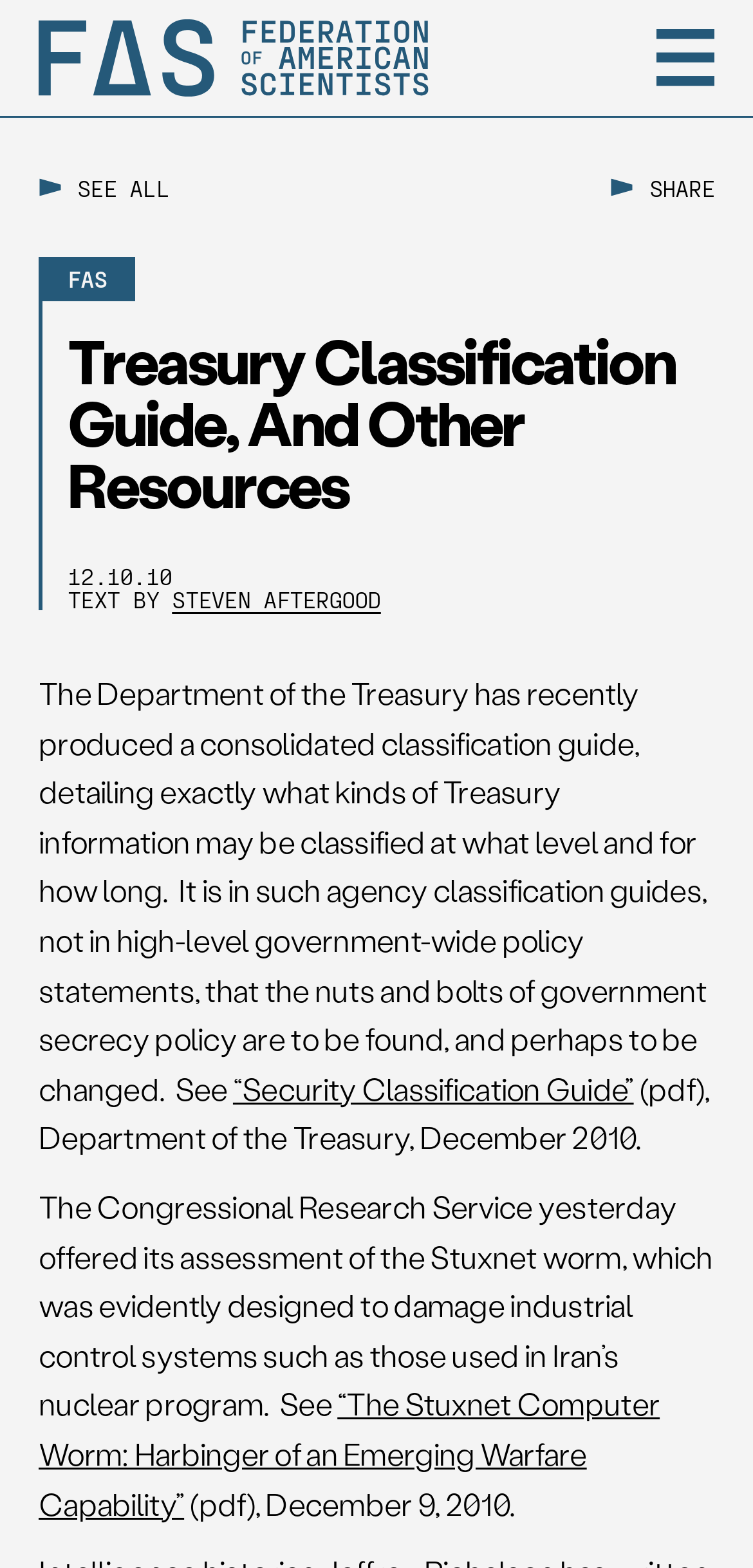Reply to the question with a single word or phrase:
Who is the author of the text?

STEVEN AFTERGOOD